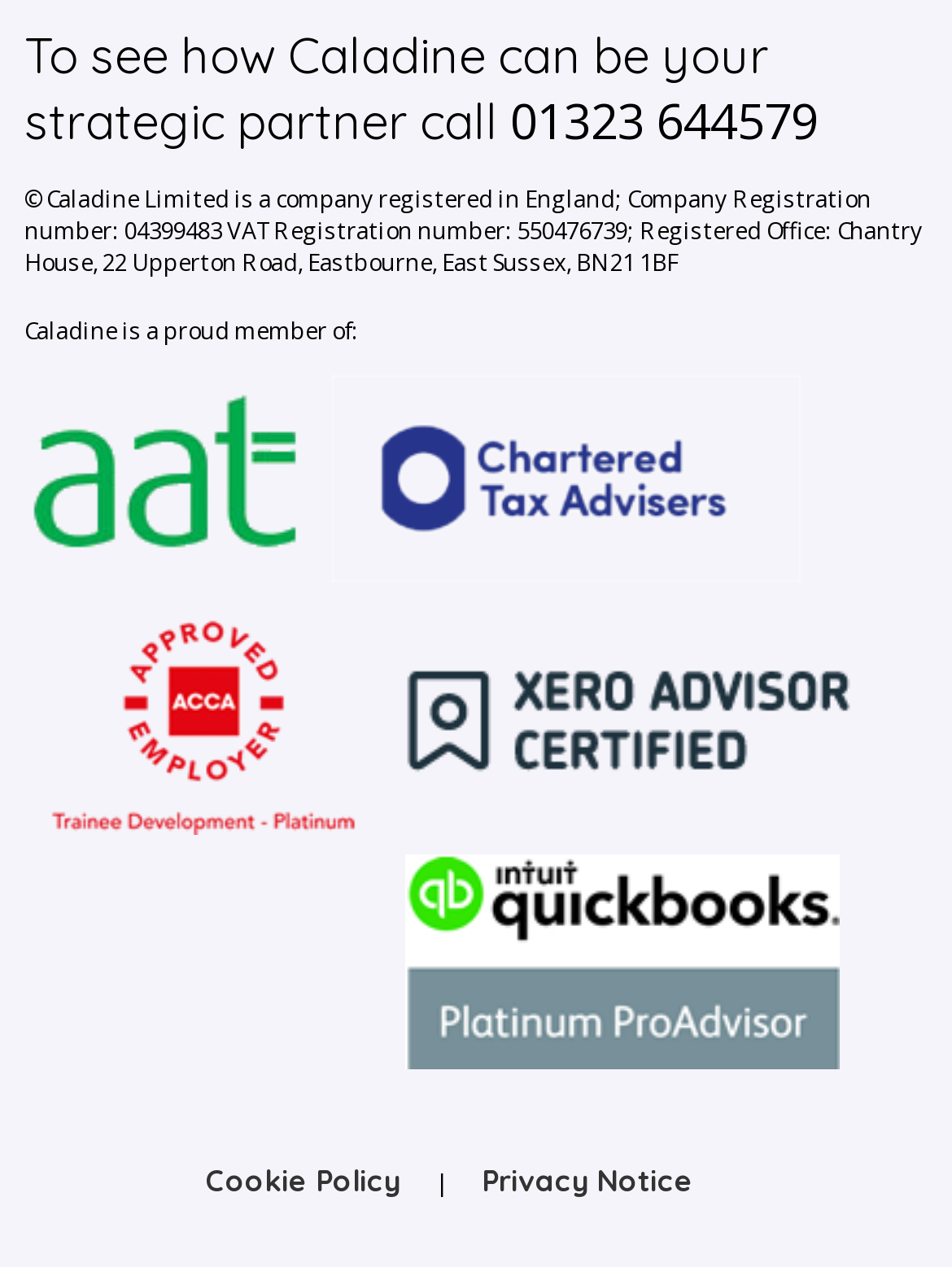Can you identify the bounding box coordinates of the clickable region needed to carry out this instruction: 'Read Privacy Notice'? The coordinates should be four float numbers within the range of 0 to 1, stated as [left, top, right, bottom].

[0.475, 0.917, 0.76, 0.946]